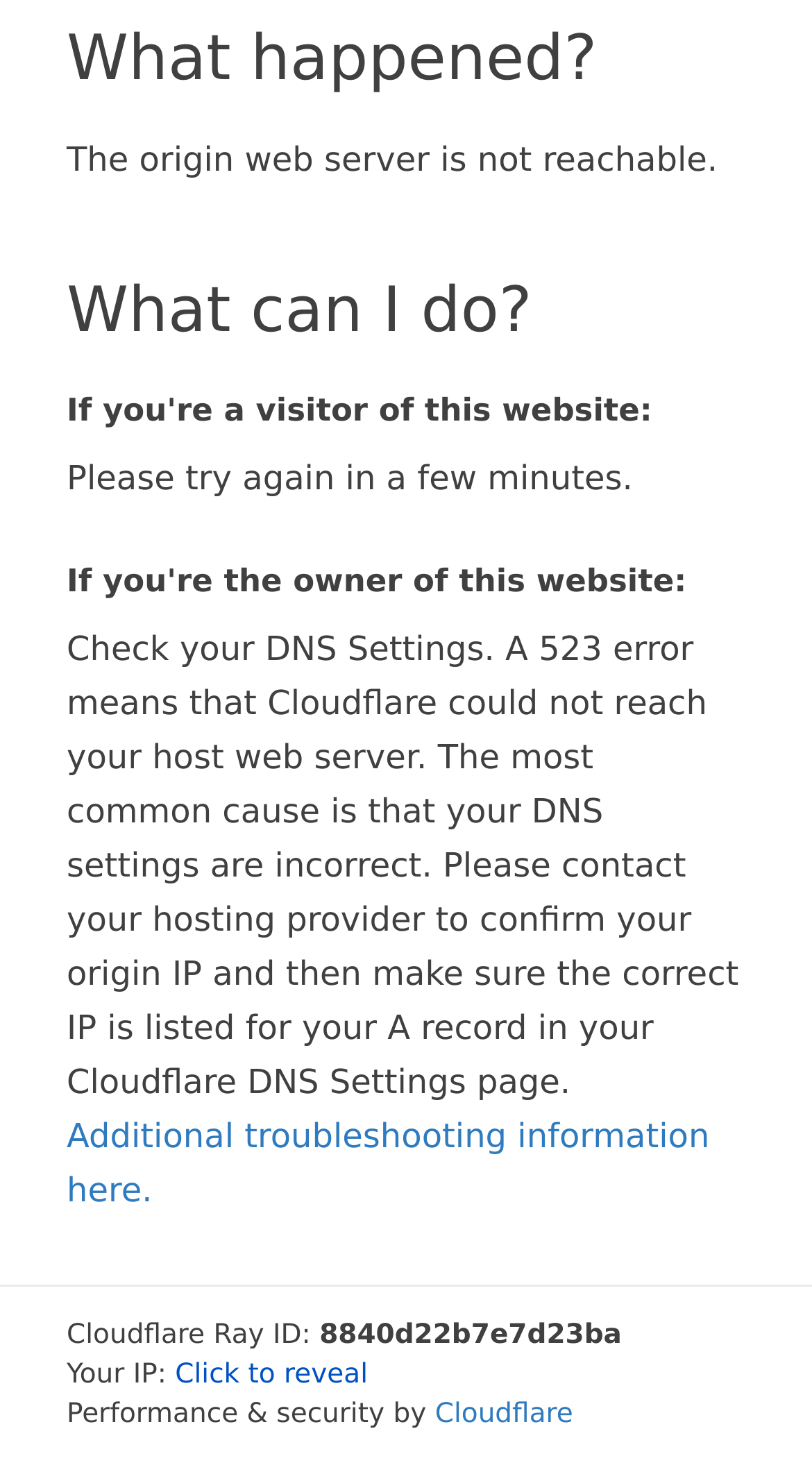Use the information in the screenshot to answer the question comprehensively: What is the recommended action for the website owner?

The recommended action for the website owner is mentioned in the text 'Check your DNS Settings. A 523 error means that Cloudflare could not reach your host web server. The most common cause is that your DNS settings are incorrect.' which is located below the heading 'If you're the owner of this website:'.